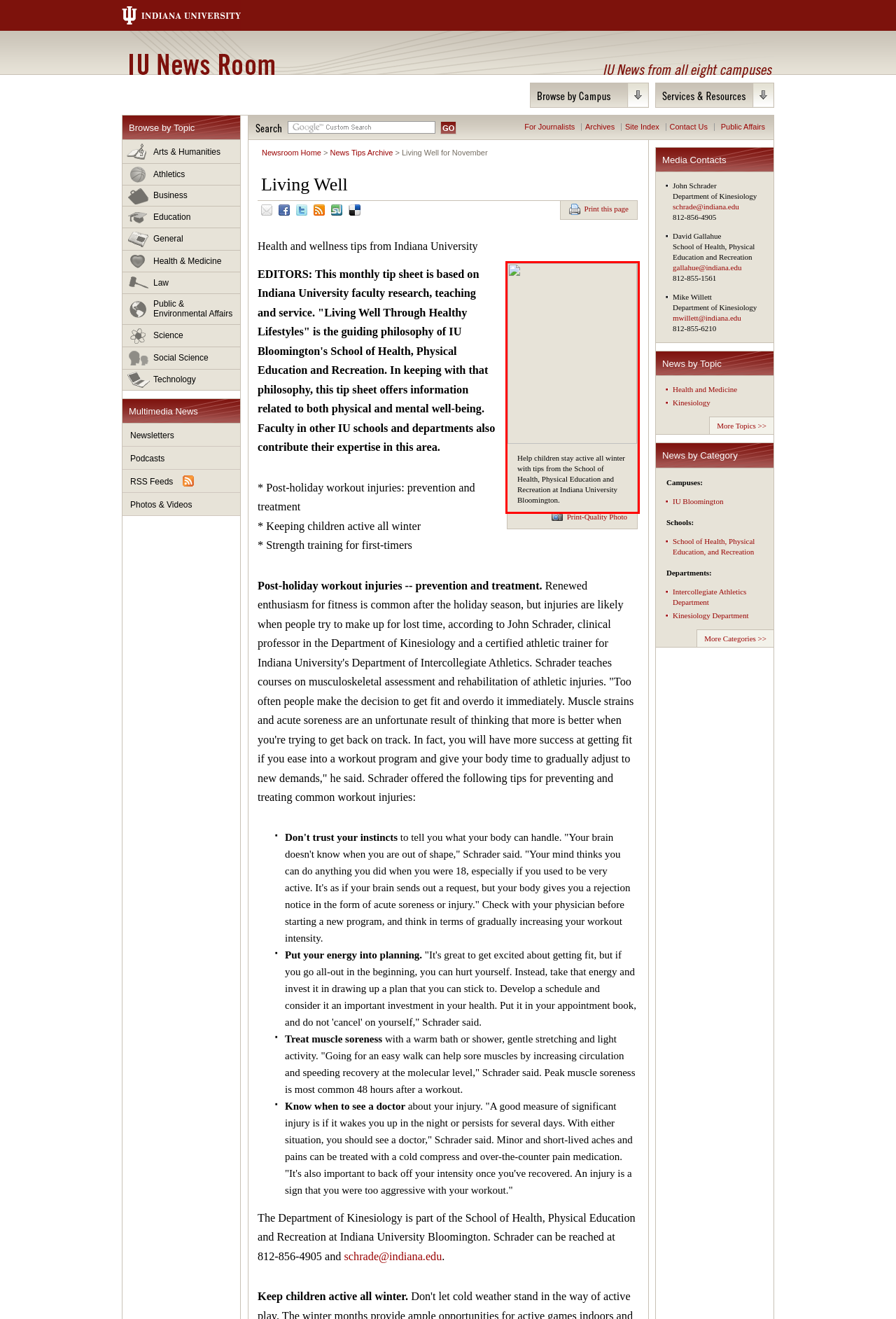You have a screenshot of a webpage with a red bounding box. Identify and extract the text content located inside the red bounding box.

Help children stay active all winter with tips from the School of Health, Physical Education and Recreation at Indiana University Bloomington.